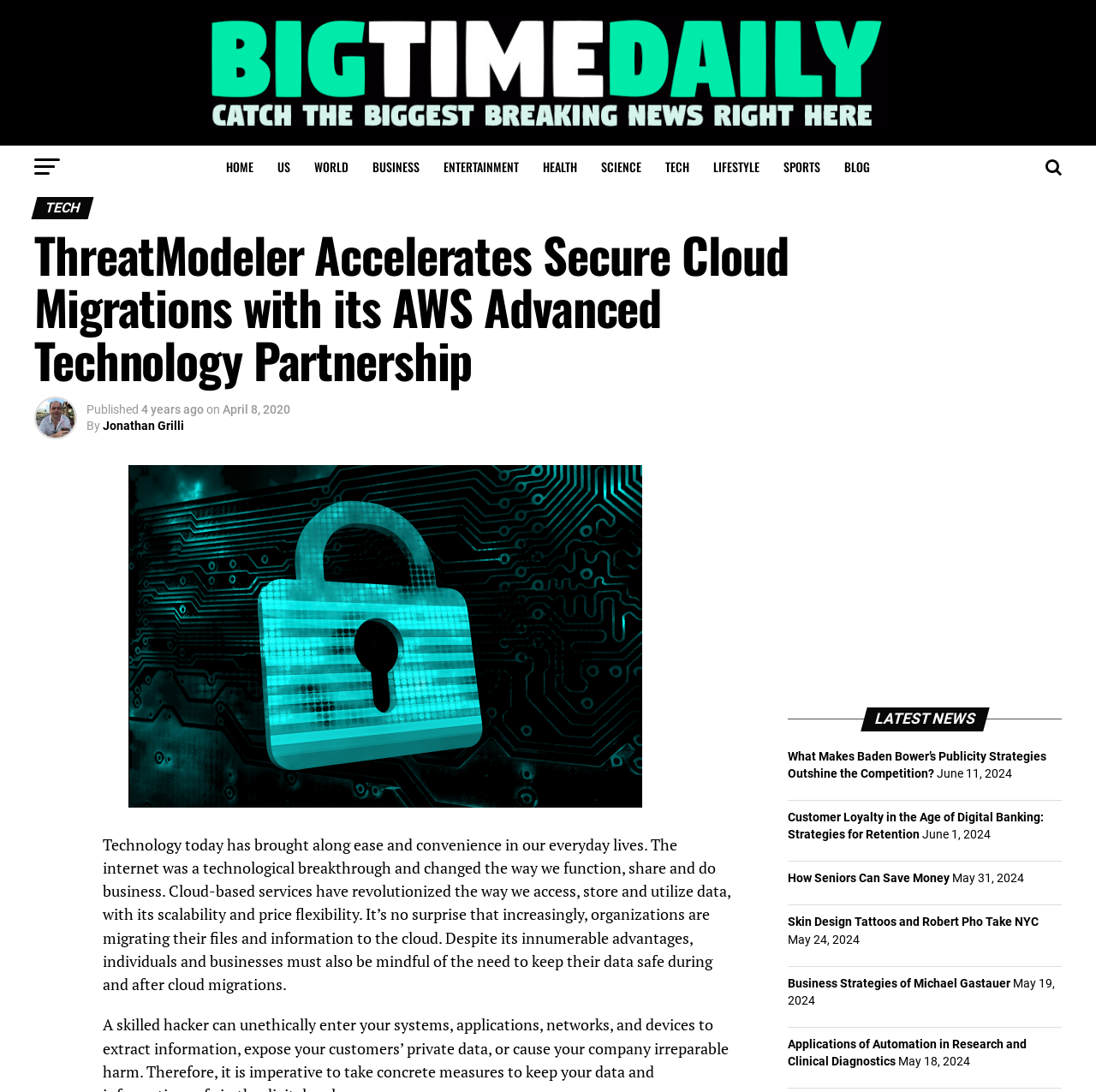Determine the bounding box of the UI component based on this description: "Business Strategies of Michael Gastauer". The bounding box coordinates should be four float values between 0 and 1, i.e., [left, top, right, bottom].

[0.719, 0.894, 0.922, 0.907]